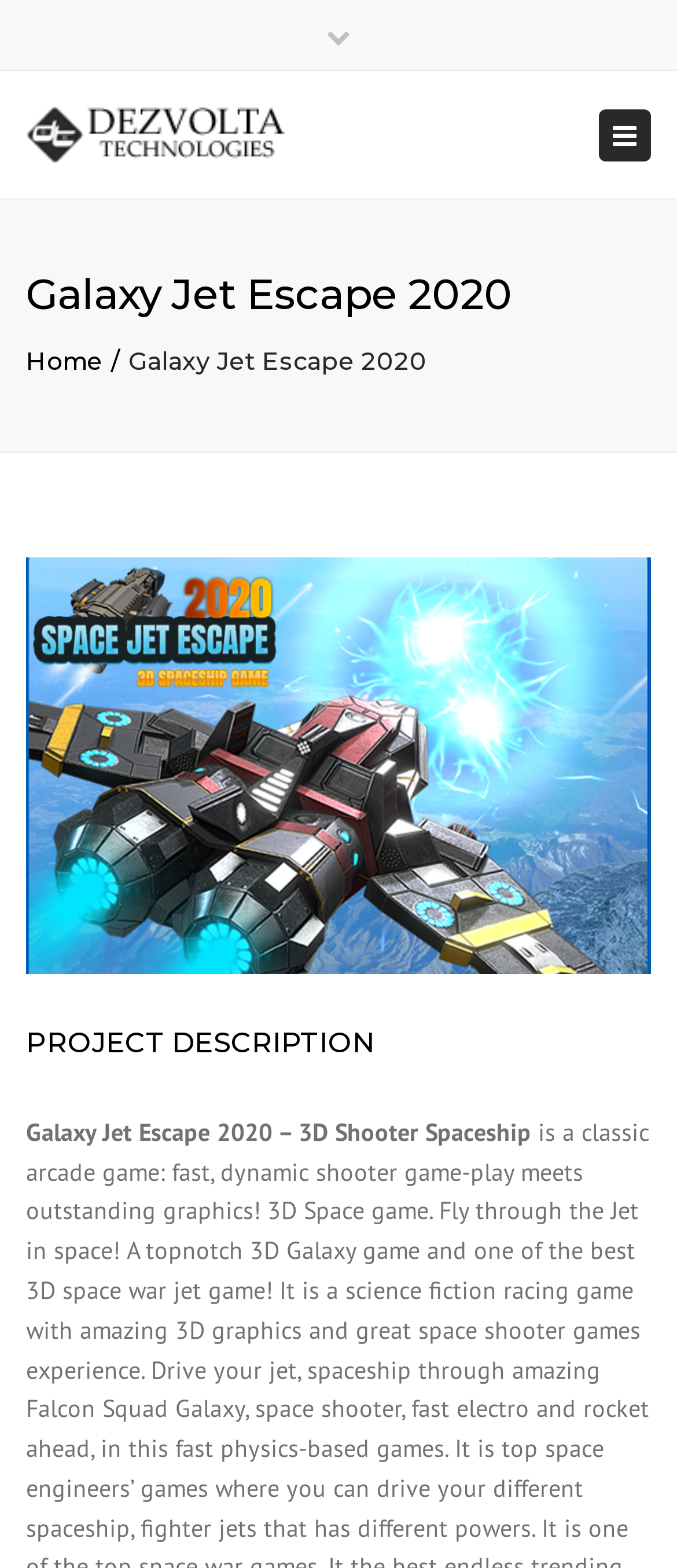Please answer the following question using a single word or phrase: 
What is the address of Dezvolta Technologies?

Cubator 1ne, Park Road, ISB